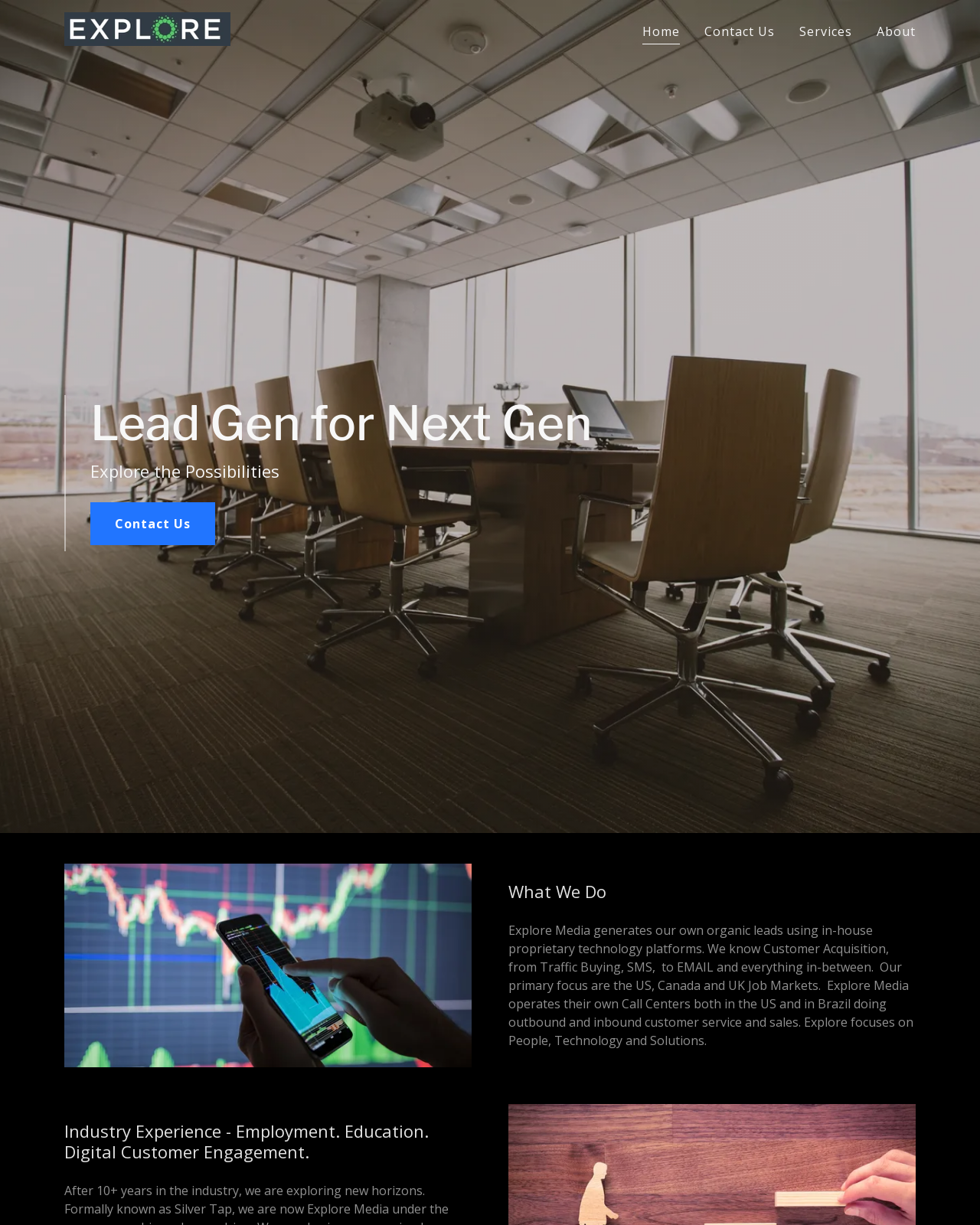What industries does Explore Media have experience in?
Answer the question with a single word or phrase, referring to the image.

Employment, Education, Digital Customer Engagement